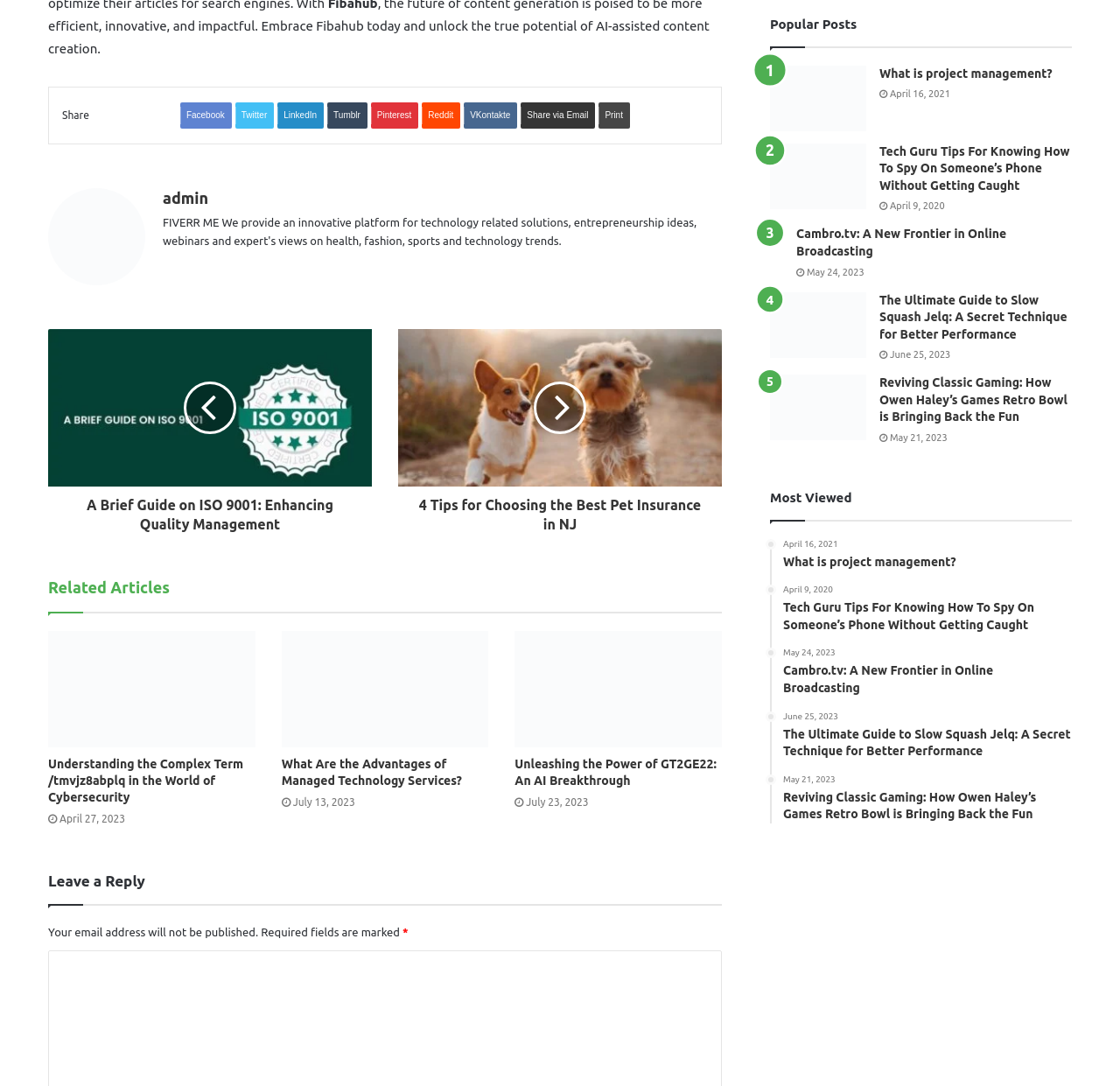Please specify the bounding box coordinates for the clickable region that will help you carry out the instruction: "Click on the 'Mac' link".

None